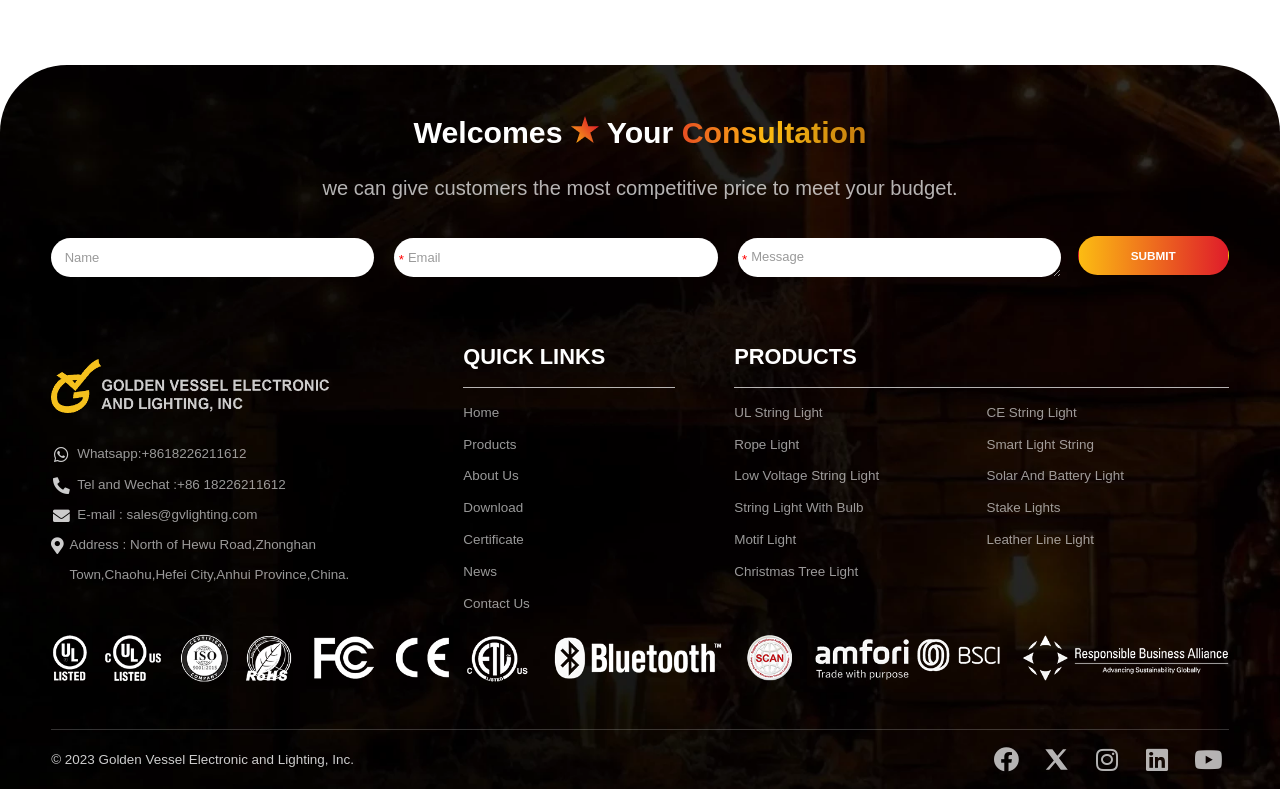Please find and report the bounding box coordinates of the element to click in order to perform the following action: "Click the SUBMIT button". The coordinates should be expressed as four float numbers between 0 and 1, in the format [left, top, right, bottom].

[0.842, 0.299, 0.96, 0.348]